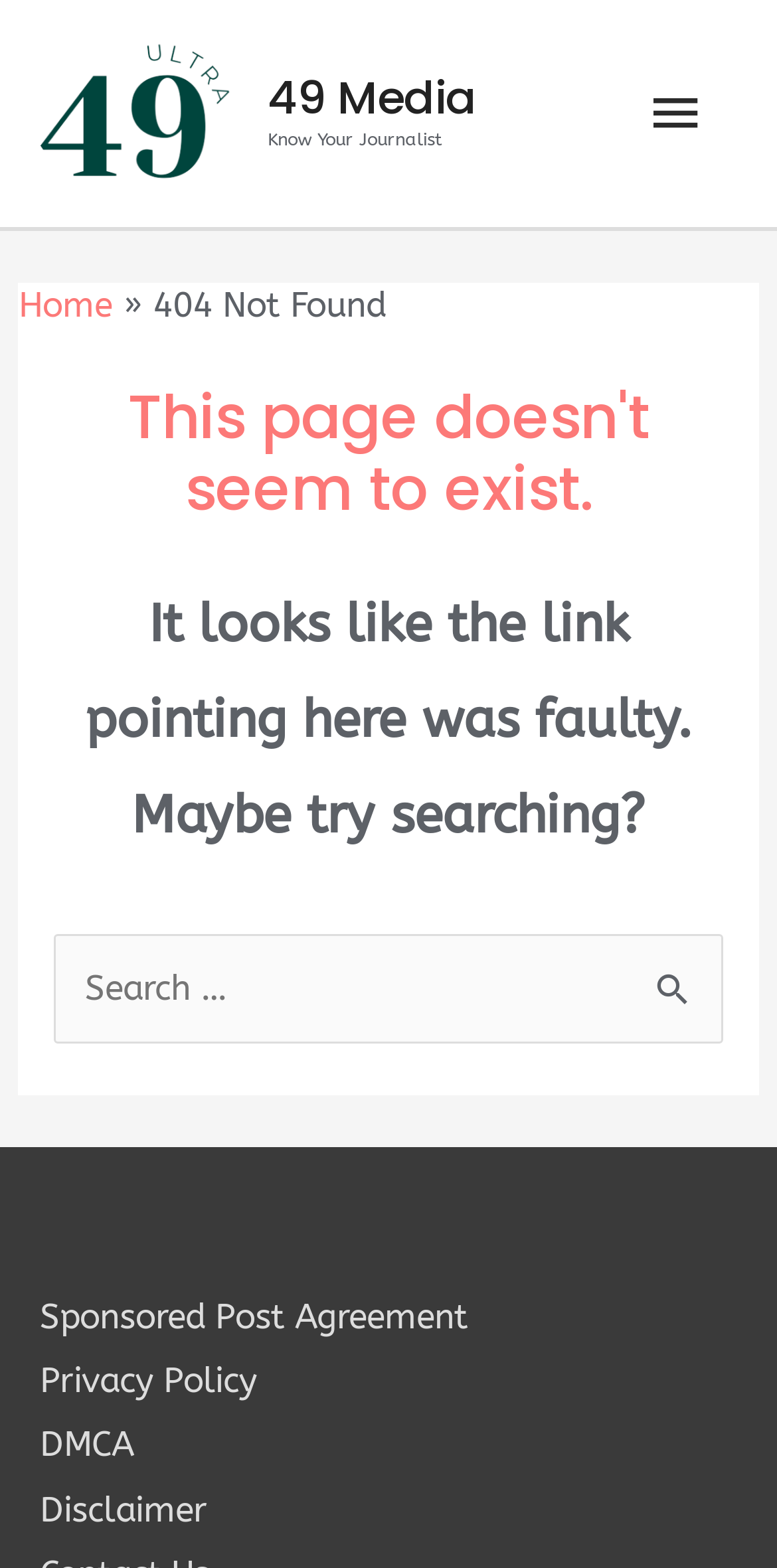Determine the bounding box coordinates for the area you should click to complete the following instruction: "Go back to the home page".

[0.024, 0.181, 0.144, 0.208]